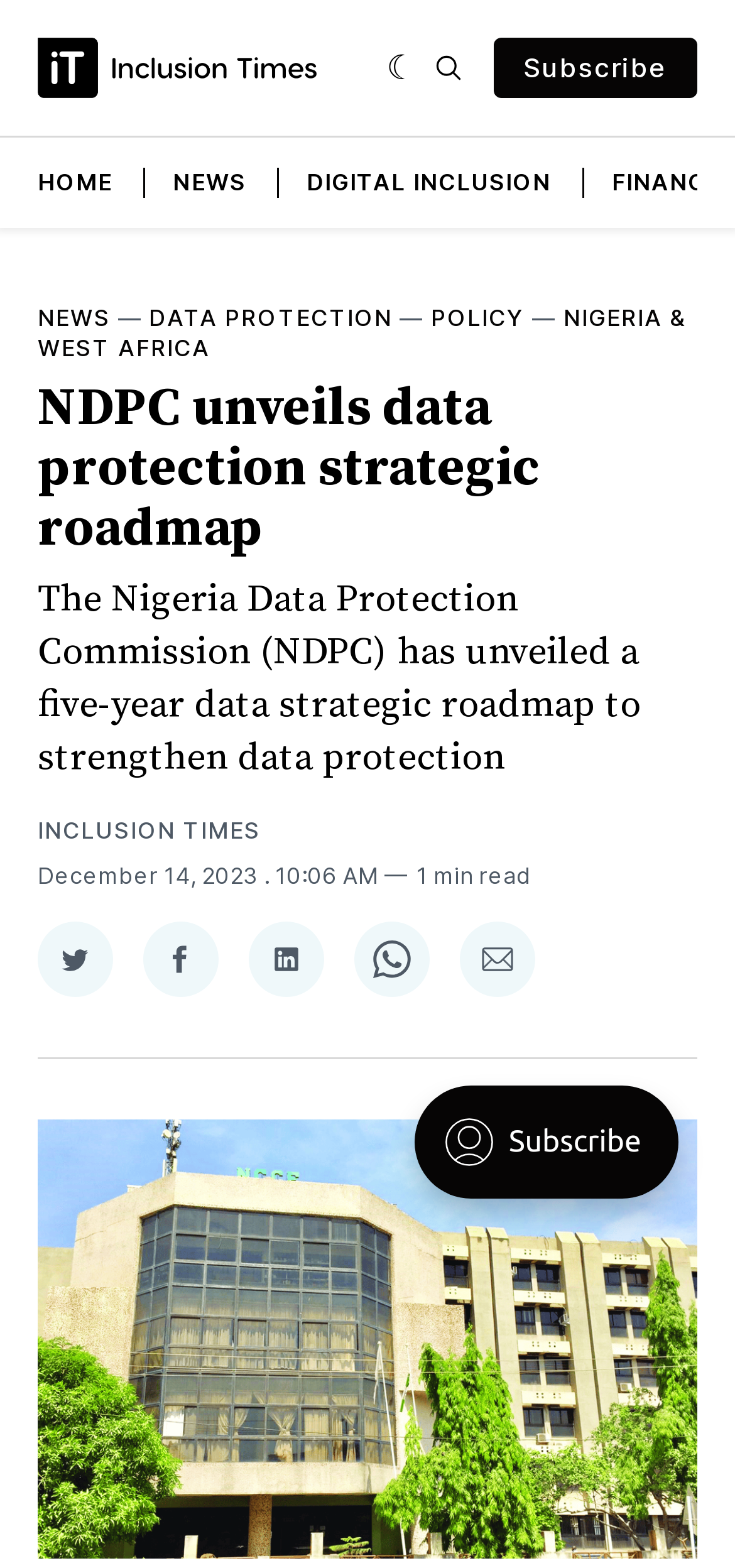Explain the webpage's layout and main content in detail.

The webpage appears to be a news article page, with a prominent heading "NDPC unveils data protection strategic roadmap" at the top center of the page. Below the heading, there is a brief summary of the article, which states that "The Nigeria Data Protection Commission (NDPC) has unveiled a five-year data strategic roadmap to strengthen data protection".

At the top right corner of the page, there are two buttons, one with a moon symbol and the other with a share icon. Next to these buttons, there is a link to subscribe to the newsletter.

On the top left side of the page, there is a logo of "Inclusion Times" with a link to the homepage. Below the logo, there is a navigation menu with links to "HOME", "NEWS", "DIGITAL INCLUSION", and other categories.

The main content of the article is divided into sections, with a timestamp "December 14, 2023, 10:06 AM" and an estimated reading time of "1 min read". There are also social media sharing links at the bottom of the article, including Twitter, Facebook, LinkedIn, WhatsApp, and Email, each with its corresponding icon.

At the bottom of the page, there is a large figure or image that takes up most of the width of the page. Additionally, there is an iframe element at the bottom right corner of the page, which may contain additional content or functionality.

Overall, the webpage has a clean and organized layout, with clear headings and concise text, making it easy to navigate and read.